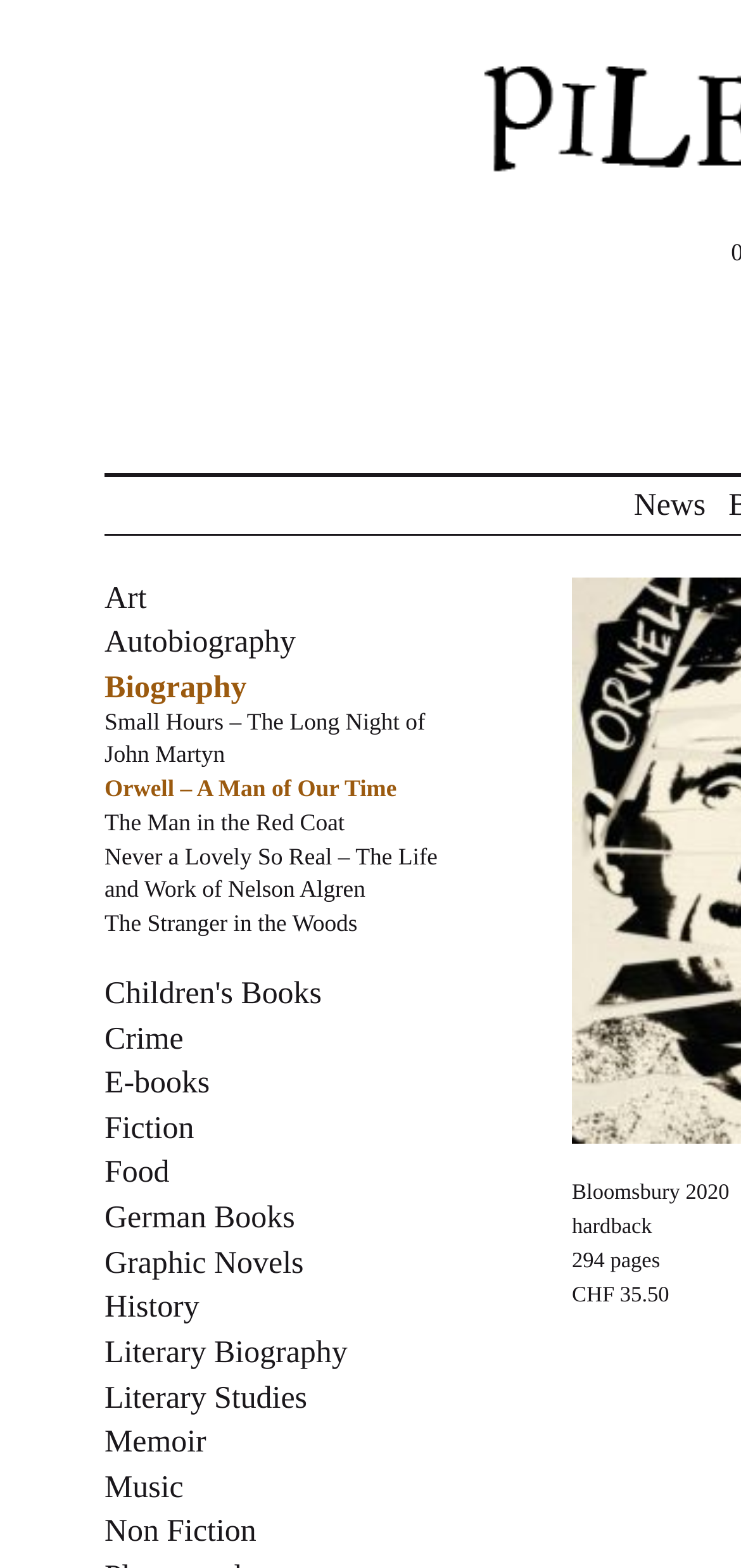Locate the bounding box coordinates of the area that needs to be clicked to fulfill the following instruction: "Check price of hardback". The coordinates should be in the format of four float numbers between 0 and 1, namely [left, top, right, bottom].

[0.772, 0.776, 0.88, 0.79]